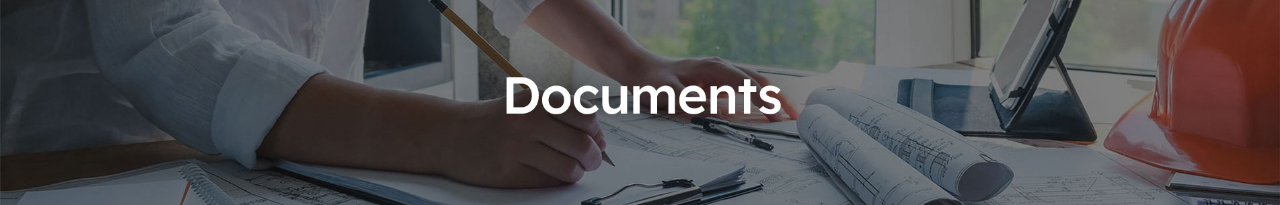What type of plans are scattered on the table?
Could you answer the question with a detailed and thorough explanation?

The image shows a cluttered table with various documents and papers, and based on the context of the image, it can be inferred that these plans are related to building and construction, specifically architectural plans for mobile homes.